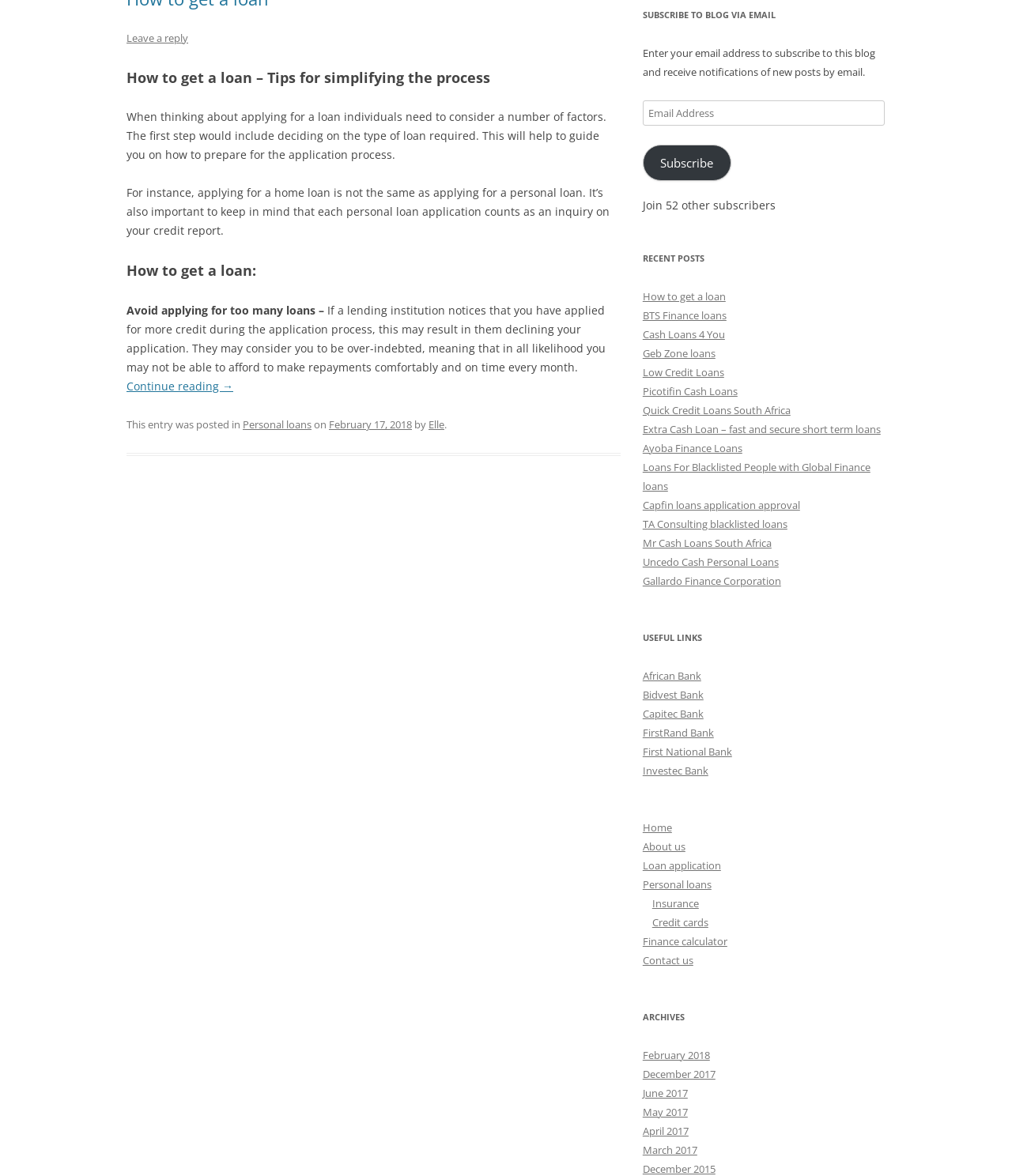Bounding box coordinates are specified in the format (top-left x, top-left y, bottom-right x, bottom-right y). All values are floating point numbers bounded between 0 and 1. Please provide the bounding box coordinate of the region this sentence describes: December 2015

[0.635, 0.988, 0.707, 1.0]